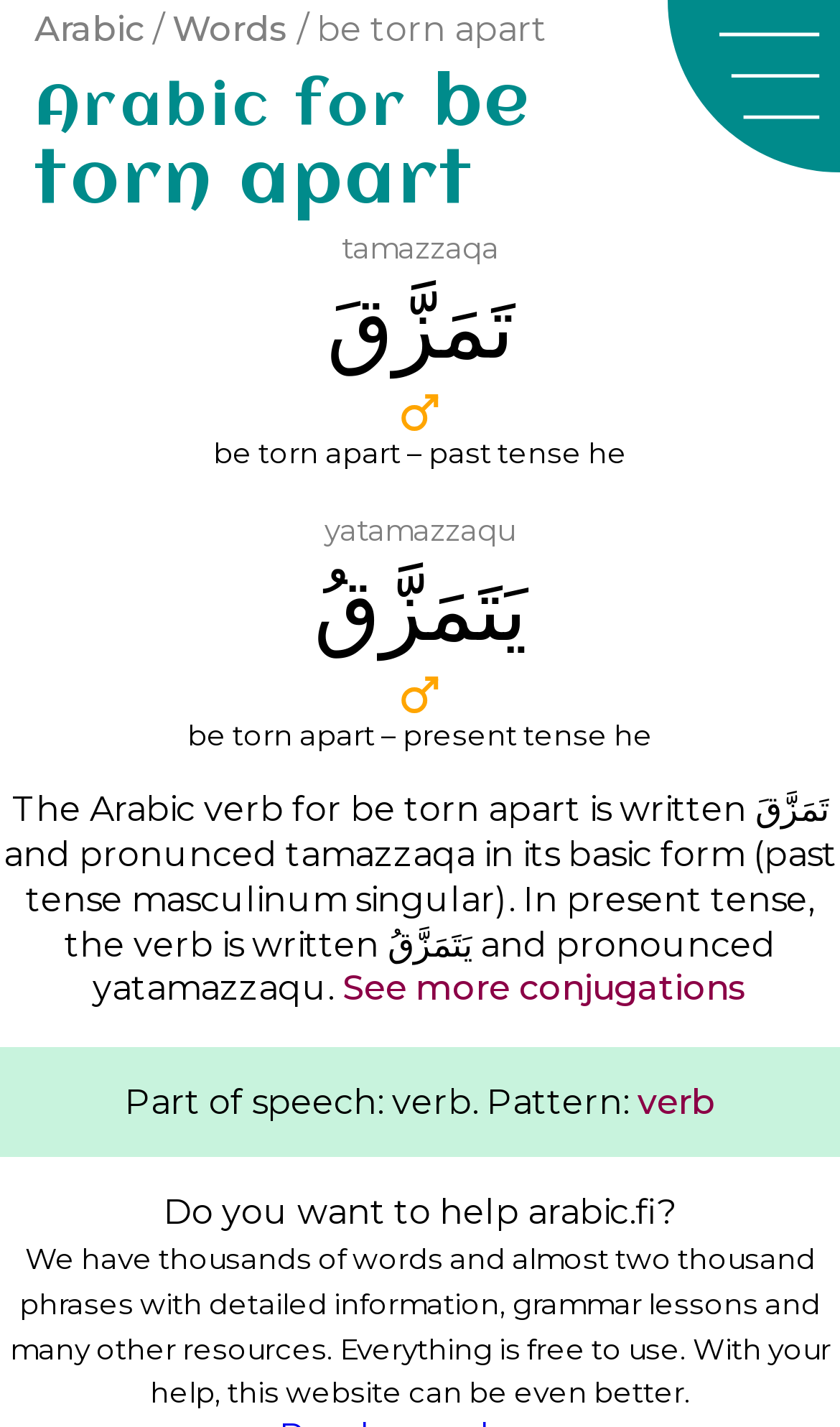Explain in detail what you observe on this webpage.

This webpage is about the Arabic word for "be torn apart". At the top right corner, there is a button labeled "Menu". Below it, there are three links: "Arabic", "/", and "Words". The title "Arabic for be torn apart" is displayed prominently in the middle of the page.

Below the title, there are several sections of text and images. The first section displays the Arabic word "tamazzaqa" in both Latin and Arabic scripts, along with an image labeled "Maskulinum". The next section shows the verb conjugation for "be torn apart" in the past tense, with the Arabic script and Latin transcription provided.

Further down, there are sections for the present tense conjugation, with similar information provided. There is also a paragraph of text explaining the verb's basic form and its pronunciation. A link to "See more conjugations" is provided below.

The webpage also includes information about the part of speech and pattern of the verb, with a link to more information about verbs. At the bottom of the page, there is a section asking for help to improve the website, with a brief description of the resources available on the site.